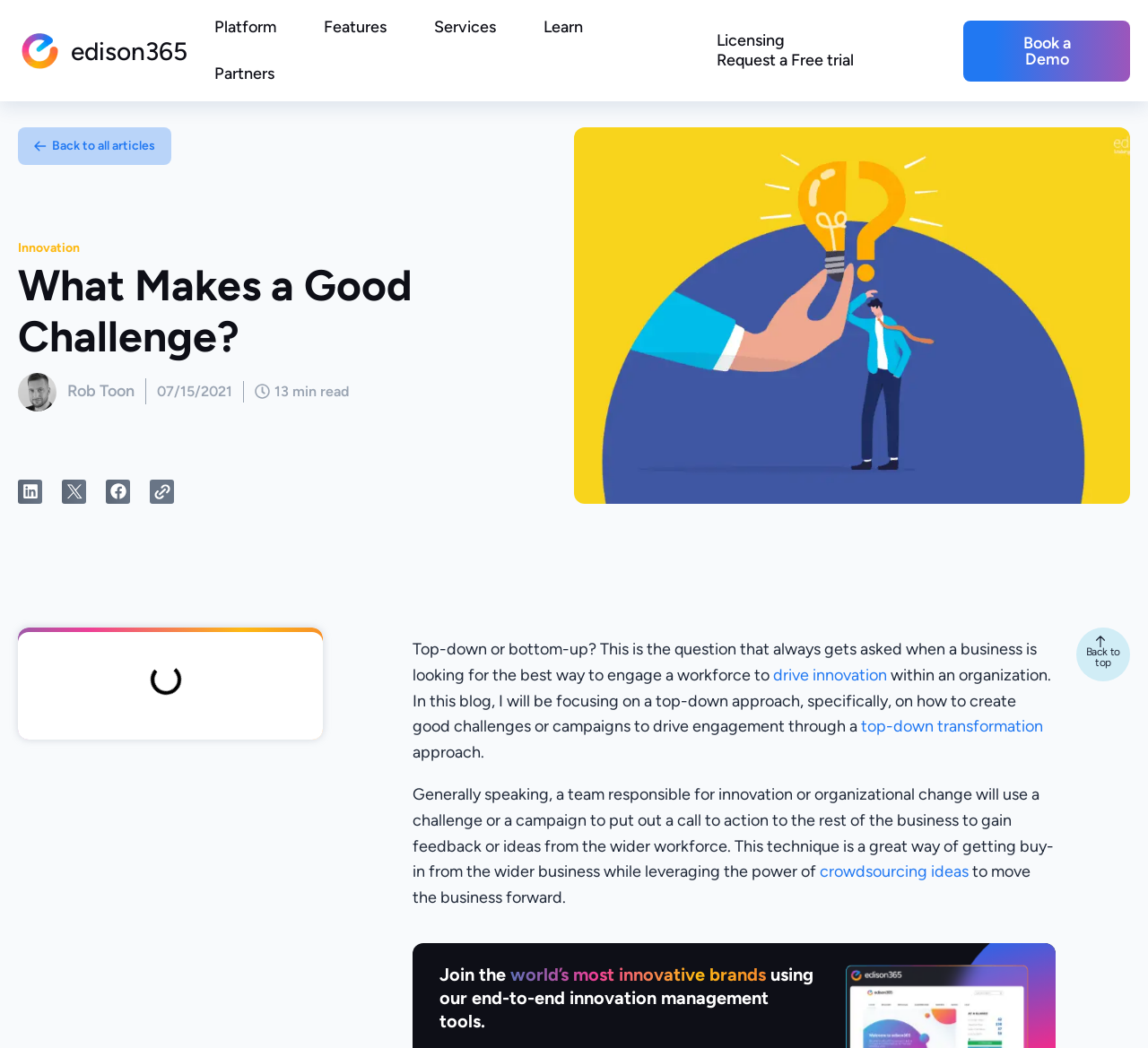What is the logo of the website?
Can you give a detailed and elaborate answer to the question?

The logo of the website is Edison365, which can be found at the top left corner of the webpage, inside a link element with a bounding box coordinate of [0.016, 0.028, 0.054, 0.069].